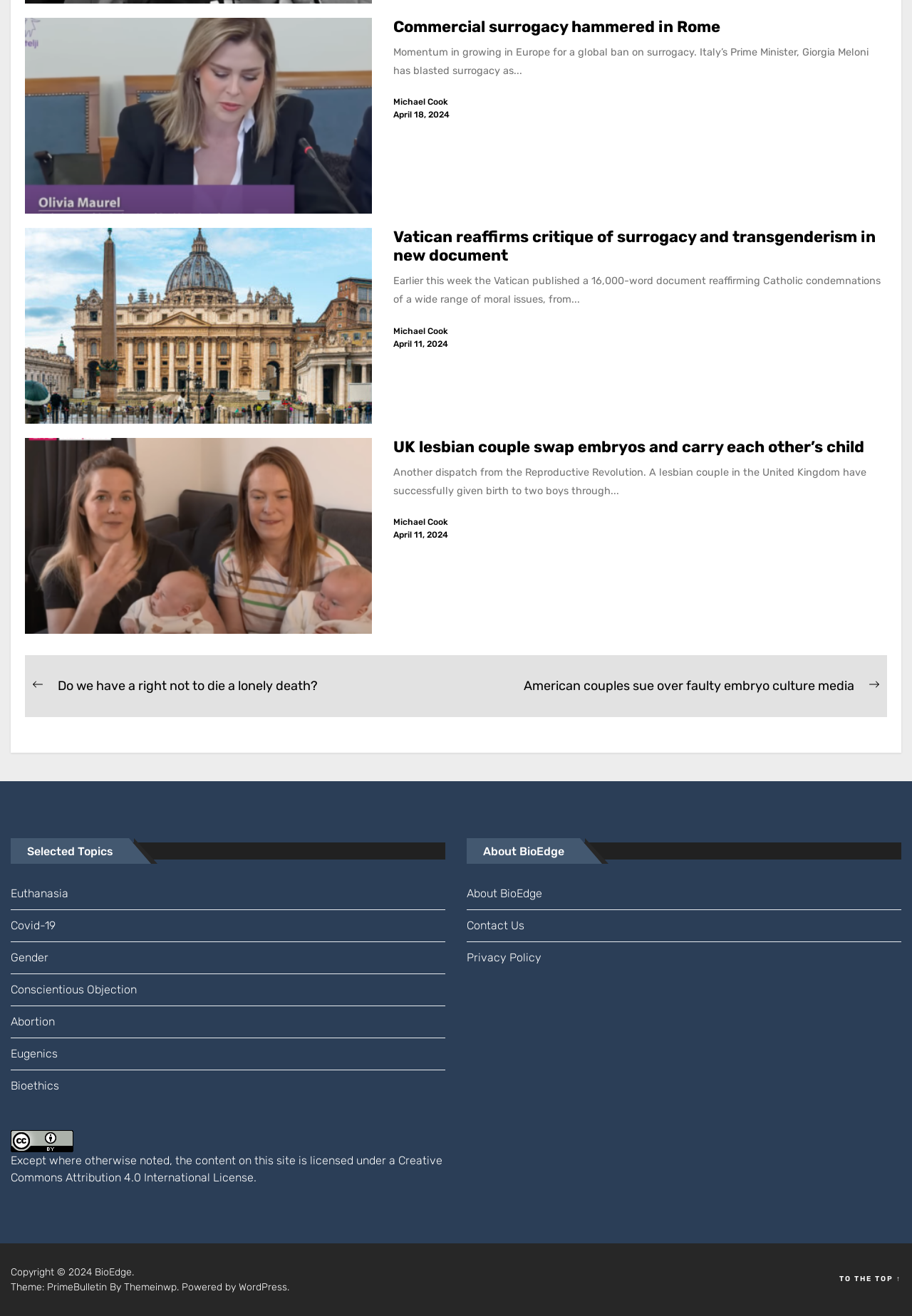Based on the element description "April 11, 2024April 11, 2024", predict the bounding box coordinates of the UI element.

[0.431, 0.257, 0.491, 0.265]